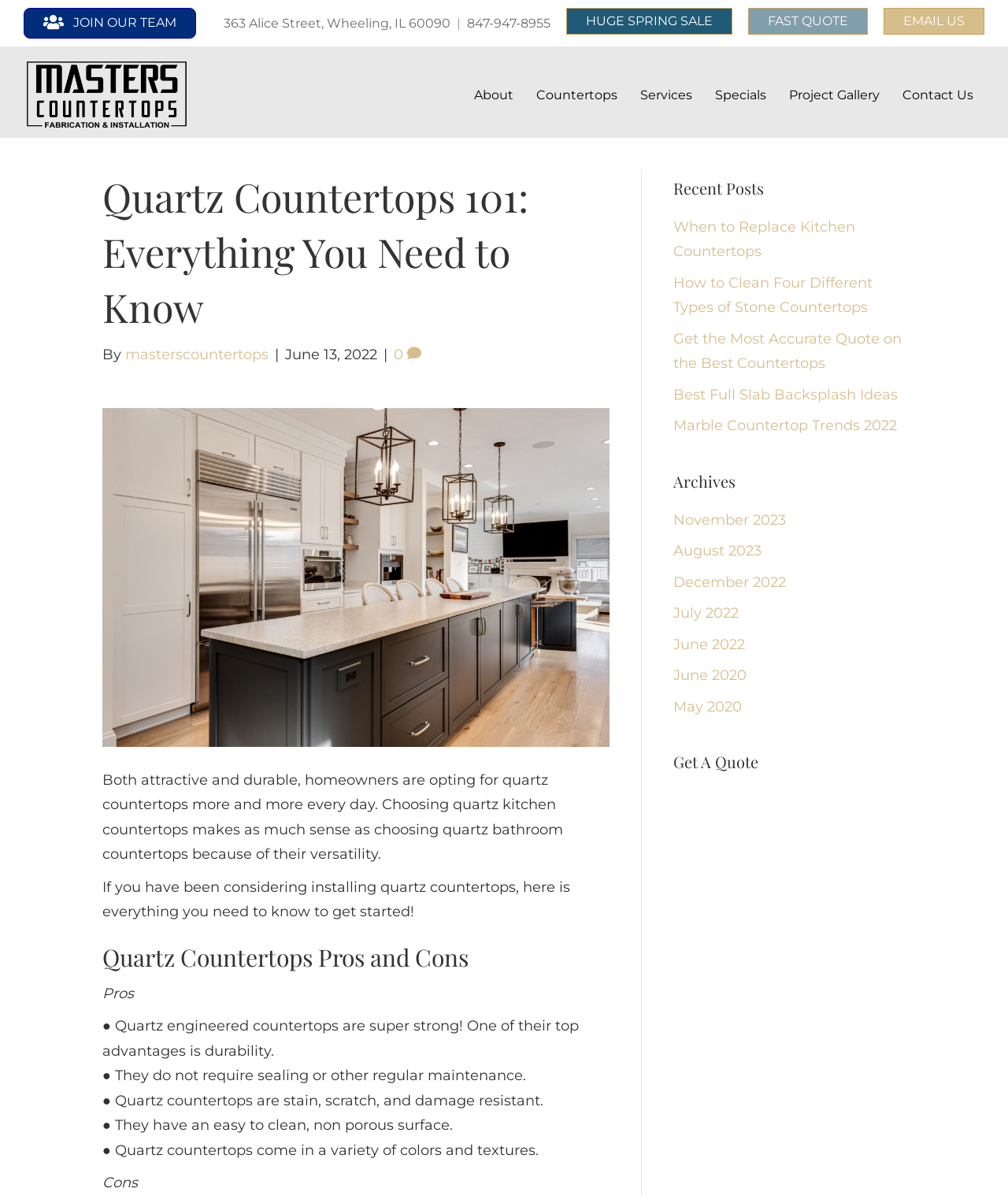Identify the bounding box coordinates of the section that should be clicked to achieve the task described: "Click on the 'Home' link".

None